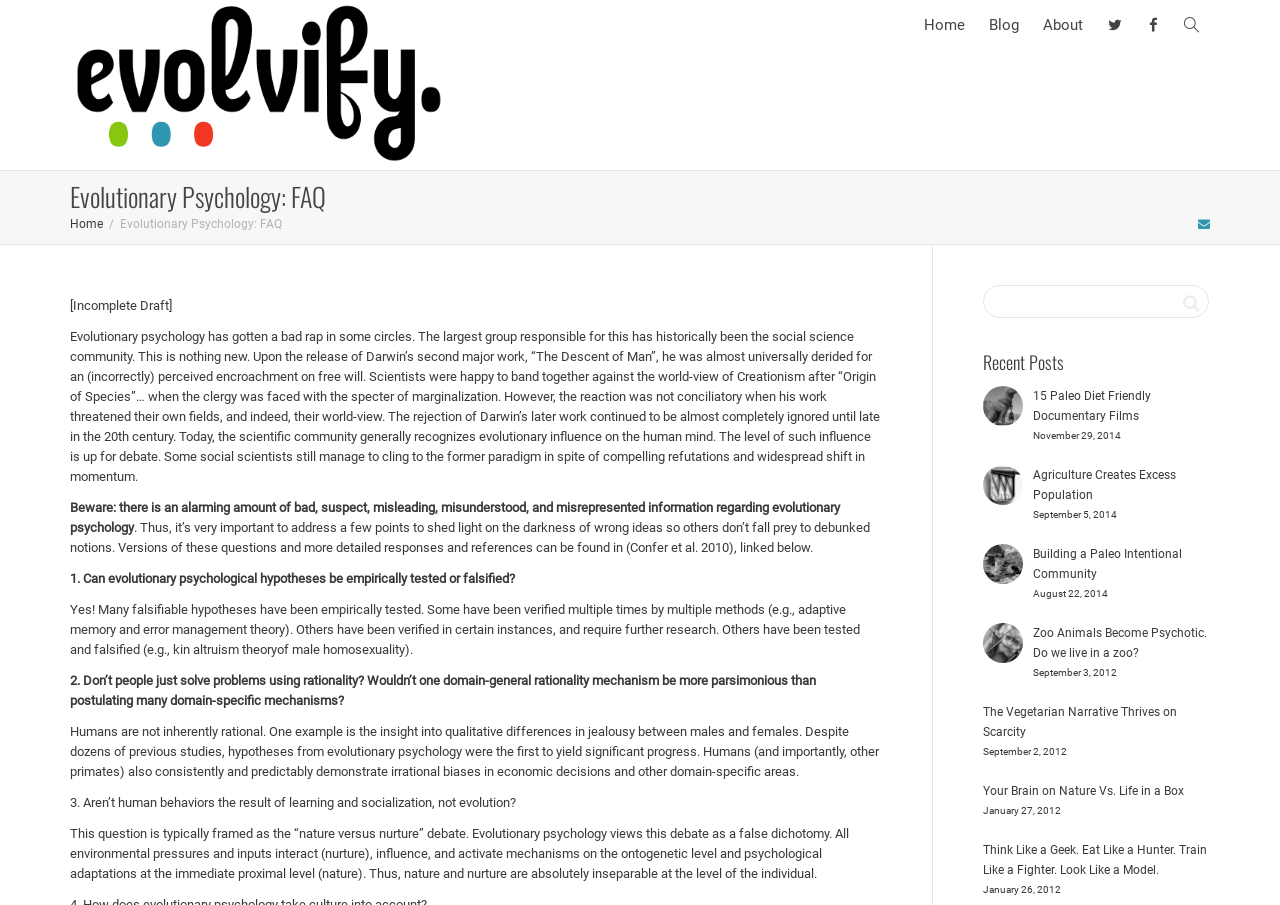Find the bounding box coordinates for the element that must be clicked to complete the instruction: "Click the 'Blog' link". The coordinates should be four float numbers between 0 and 1, indicated as [left, top, right, bottom].

[0.773, 0.0, 0.796, 0.055]